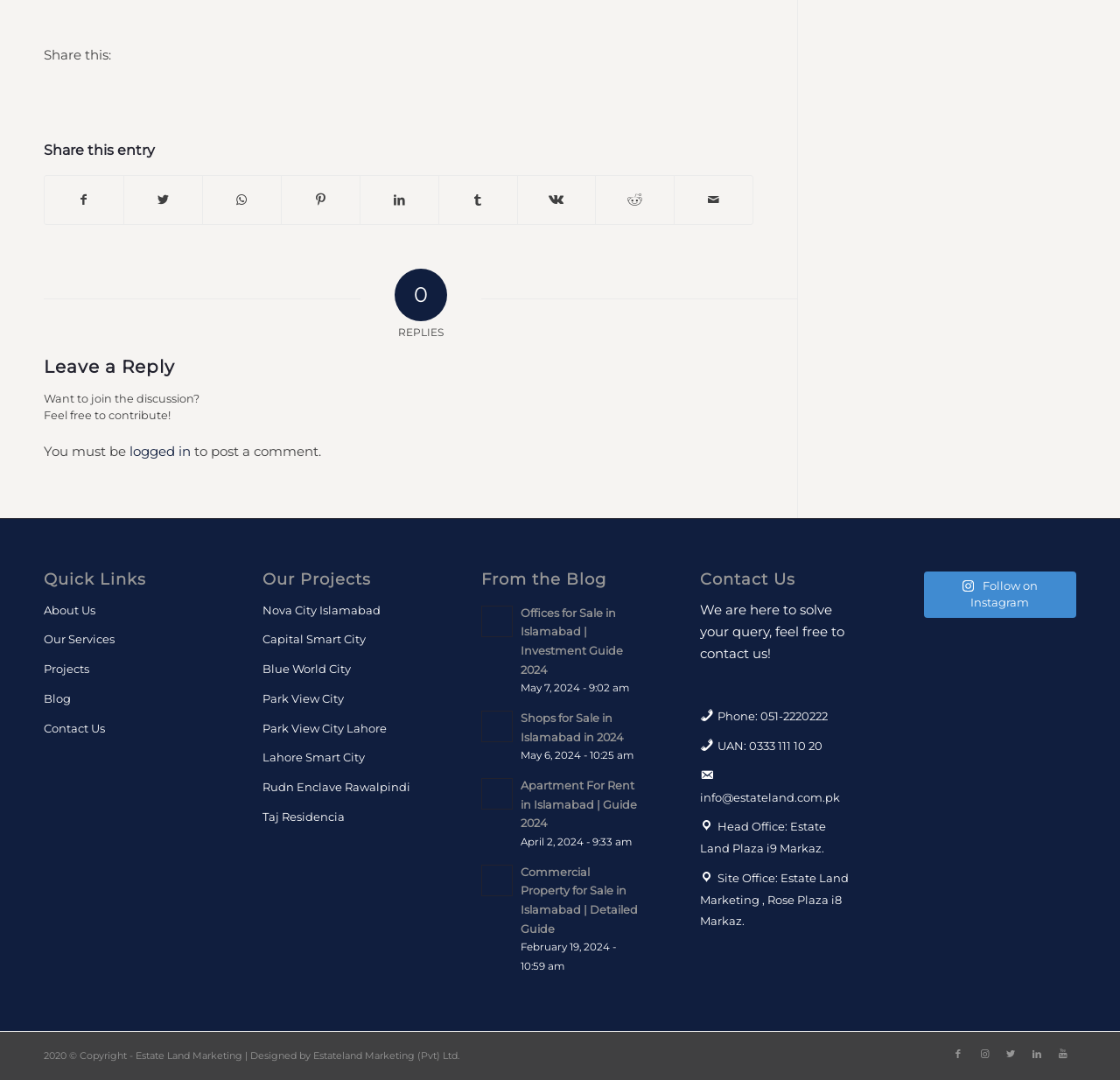What is required to post a comment?
Look at the image and provide a short answer using one word or a phrase.

To be logged in